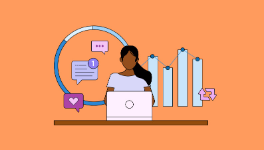Elaborate on the contents of the image in great detail.

The image features a digital illustration of a woman seated at a desk, engaging with data and insights on her laptop. Behind her, a vibrant orange background is complemented by various graphical elements: a circular progress indicator, speech bubbles symbolizing communication, and bar graphs representing data analytics. These elements emphasize the theme of social media analytics and customer engagement. The woman appears focused and empowered, embodying the modern role of digital marketers and data analysts in leveraging technology to enhance customer interactions and drive business success. This visual effectively encapsulates the intersection of technology, communication, and data-driven decision-making in today's digital landscape.